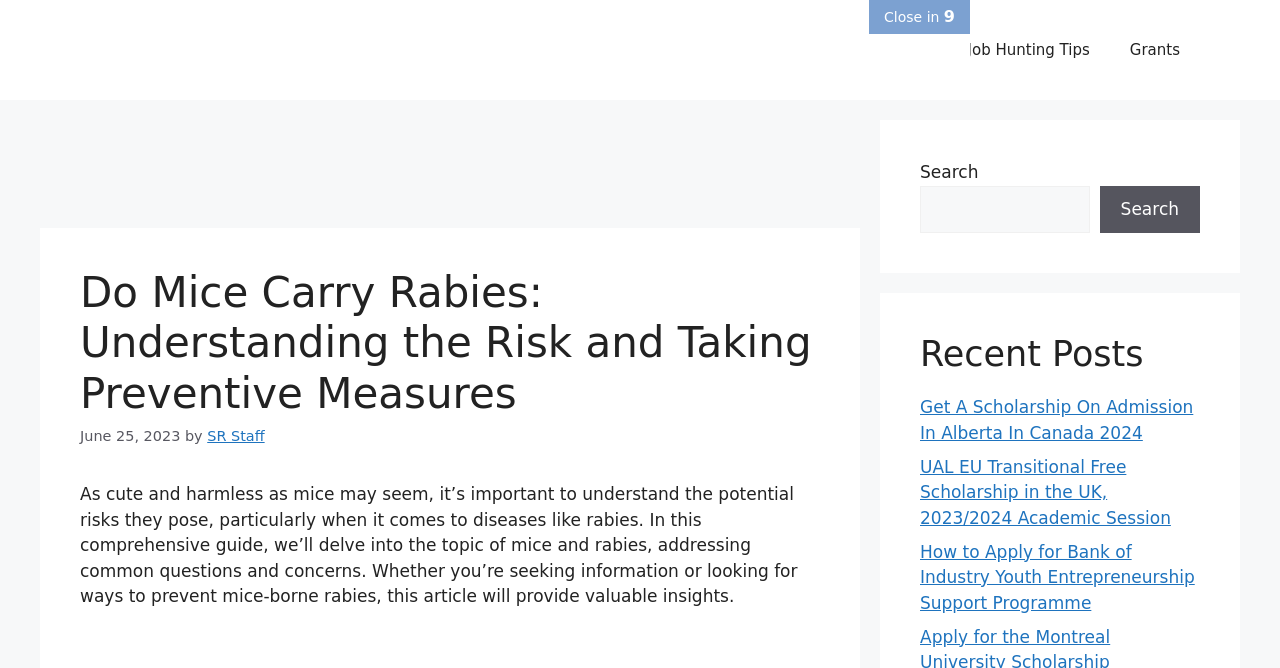Please identify the bounding box coordinates of the area I need to click to accomplish the following instruction: "Click the 'Home' link".

[0.321, 0.03, 0.387, 0.12]